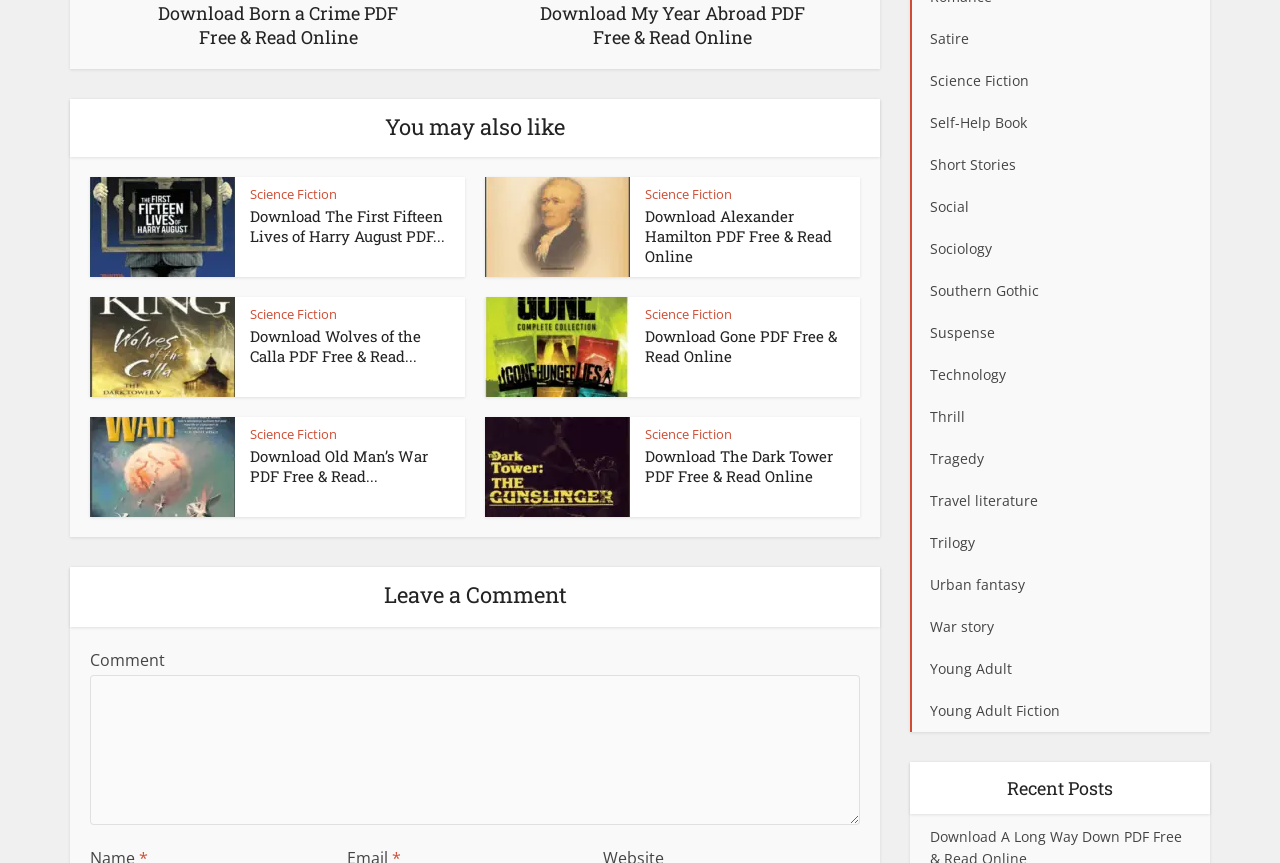How many categories of e-books are available on this webpage?
Please provide a single word or phrase as the answer based on the screenshot.

20